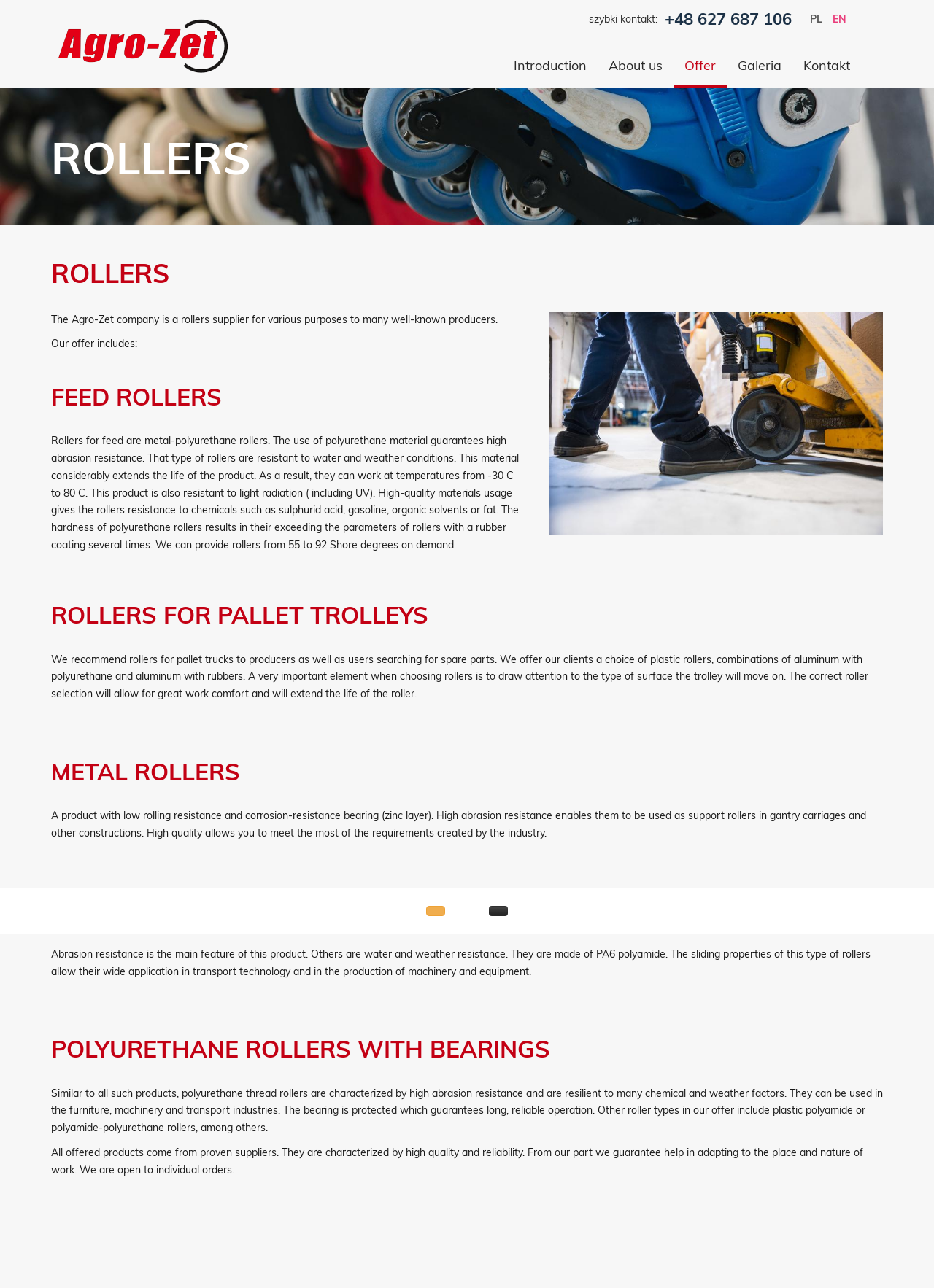Could you indicate the bounding box coordinates of the region to click in order to complete this instruction: "View the company news".

None